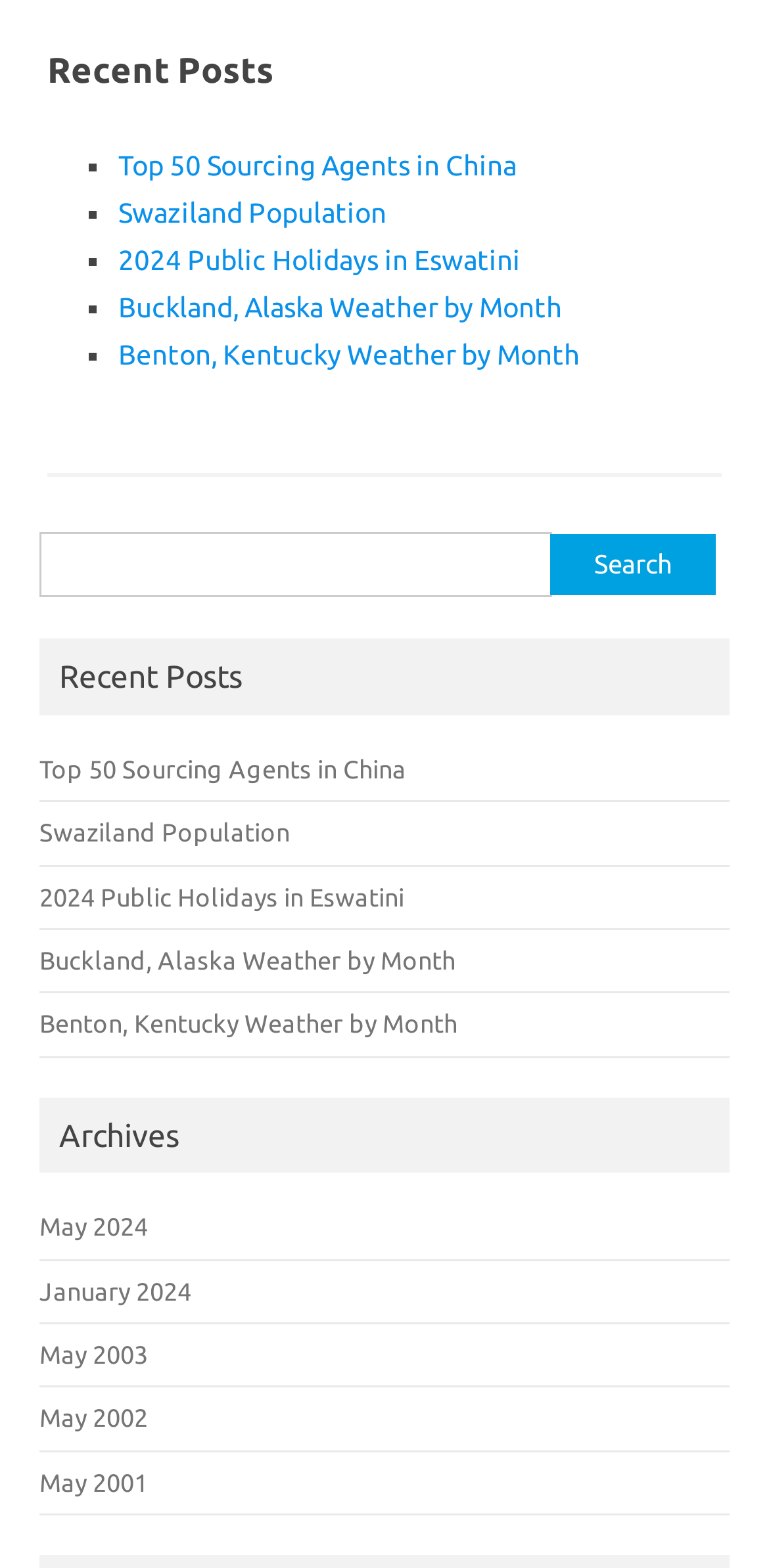Find the bounding box coordinates for the element described here: "Home".

None